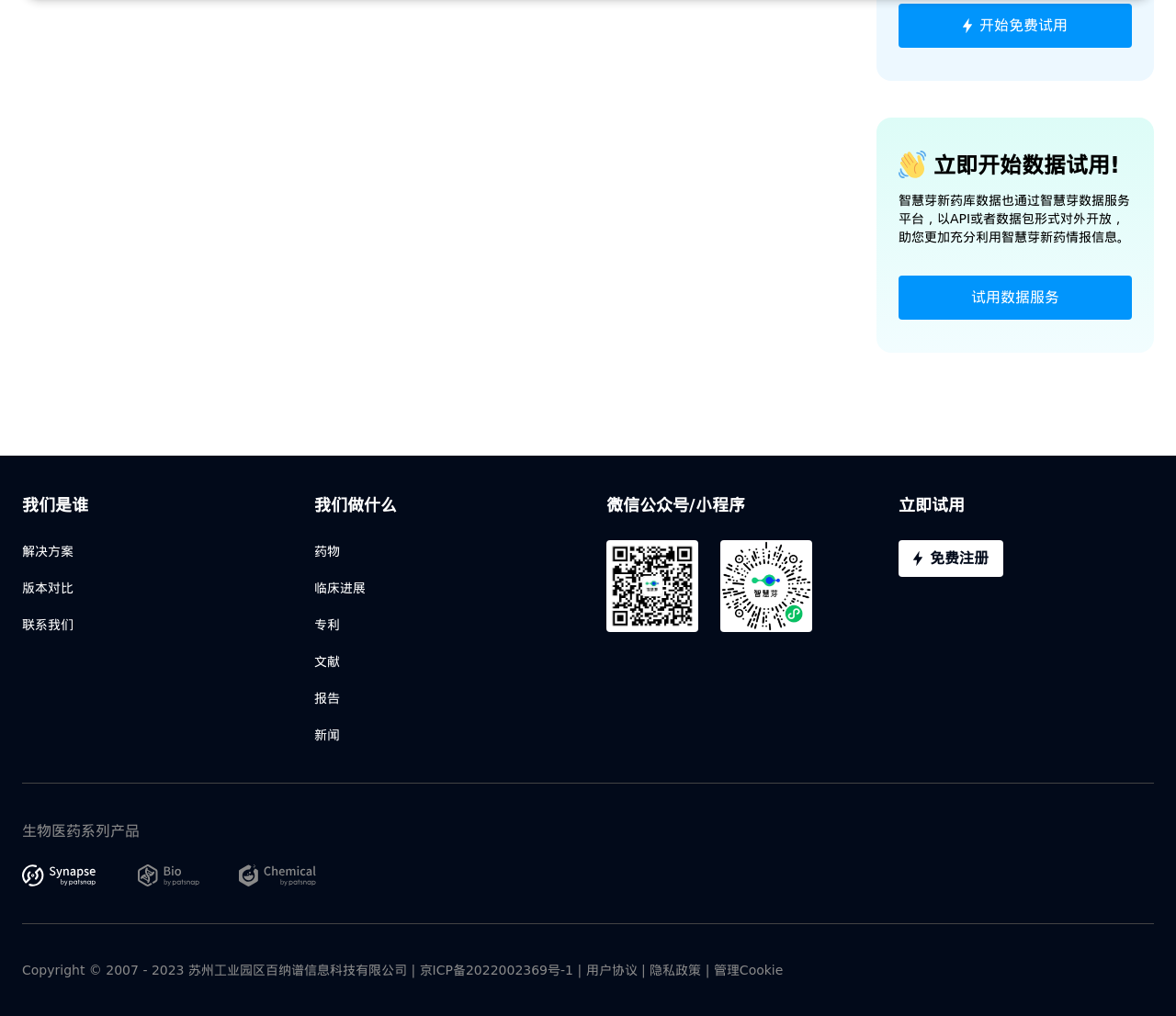Can you find the bounding box coordinates of the area I should click to execute the following instruction: "Click the 'Cerevel Therapeutics' link"?

[0.019, 0.05, 0.168, 0.067]